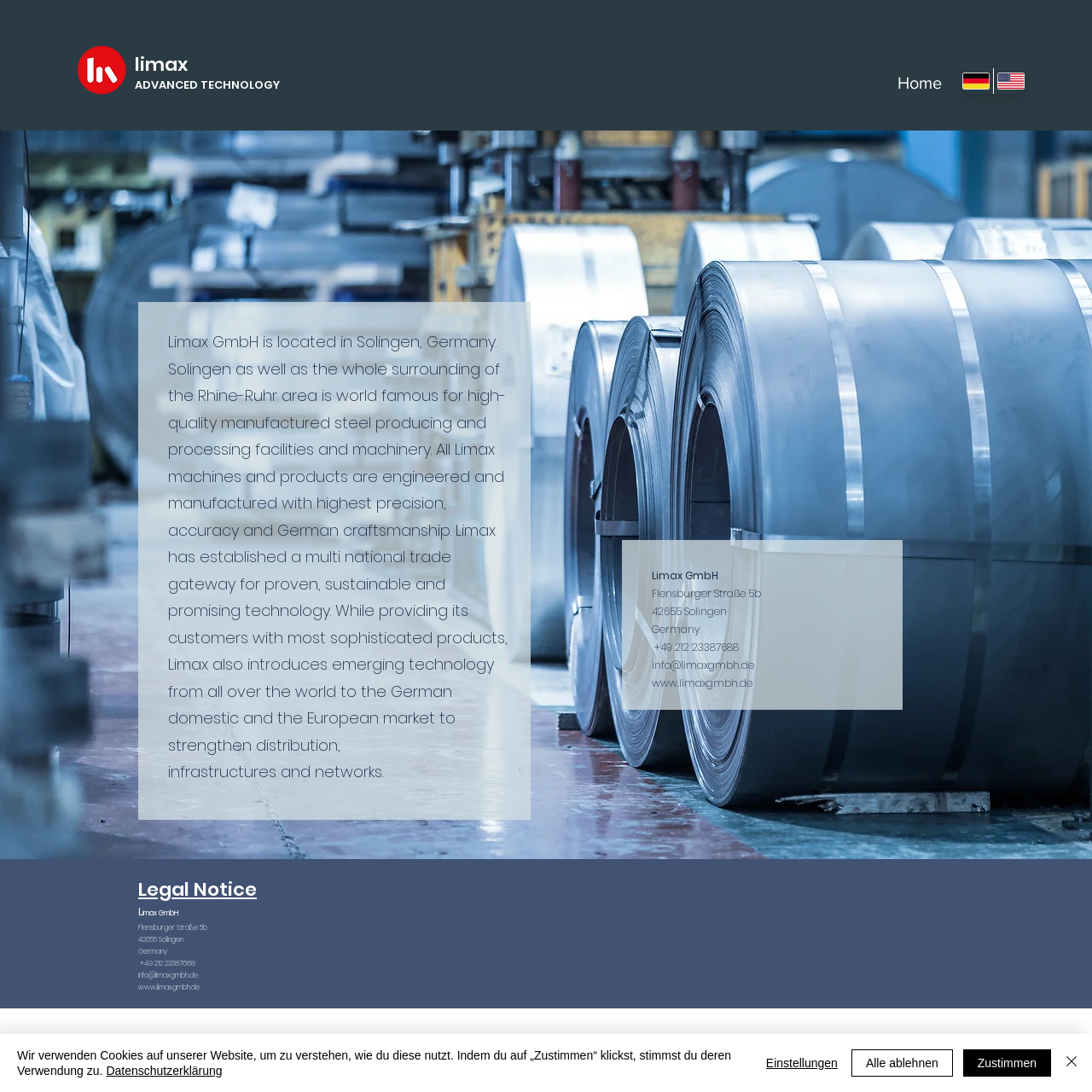Locate the bounding box coordinates of the clickable region to complete the following instruction: "Click the info@limaxgmbh.de email link."

[0.597, 0.602, 0.691, 0.616]